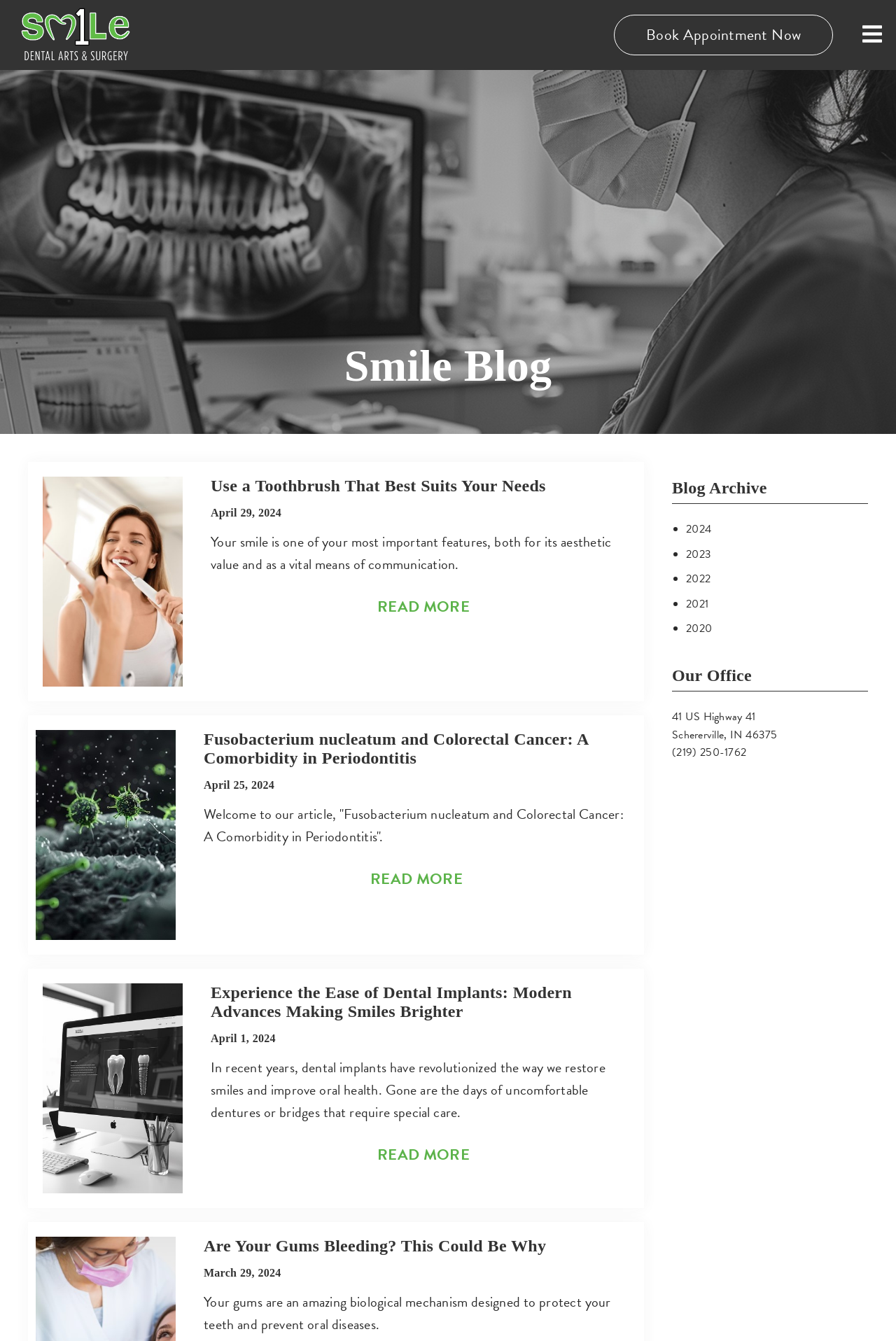Offer a comprehensive description of the webpage’s content and structure.

This webpage is a blog page for a dental clinic, 1 Smile Dental. At the top left corner, there is a logo of the clinic, which is an image with a link. Next to the logo, there is a button to book an appointment. 

Below the logo, there is a heading "Smile Blog" in the middle of the page. Underneath the heading, there are three blog posts with images, headings, and short descriptions. Each post has a "READ MORE" button. The posts are arranged vertically, with the most recent one at the top.

The first post is about choosing the right toothbrush, with a heading "Use a Toothbrush That Best Suits Your Needs" and a date "April 29, 2024". The second post is about the relationship between Fusobacterium nucleatum and colorectal cancer, with a heading "Fusobacterium nucleatum and Colorectal Cancer: A Comorbidity in Periodontitis" and a date "April 25, 2024". The third post is about dental implants, with a heading "Experience the Ease of Dental Implants: Modern Advances Making Smiles Brighter" and a date "April 1, 2024".

To the right of the blog posts, there is a section with a heading "Blog Archive" and a list of years from 2024 to 2020, each with a bullet point and a link. Below the archive section, there is a section with the clinic's office information, including the address, city, state, and zip code, as well as a phone number with a link.

At the very bottom of the page, there is another section with a heading "Are Your Gums Bleeding? This Could Be Why" and a date "March 29, 2024", but it seems to be cut off and not fully visible.